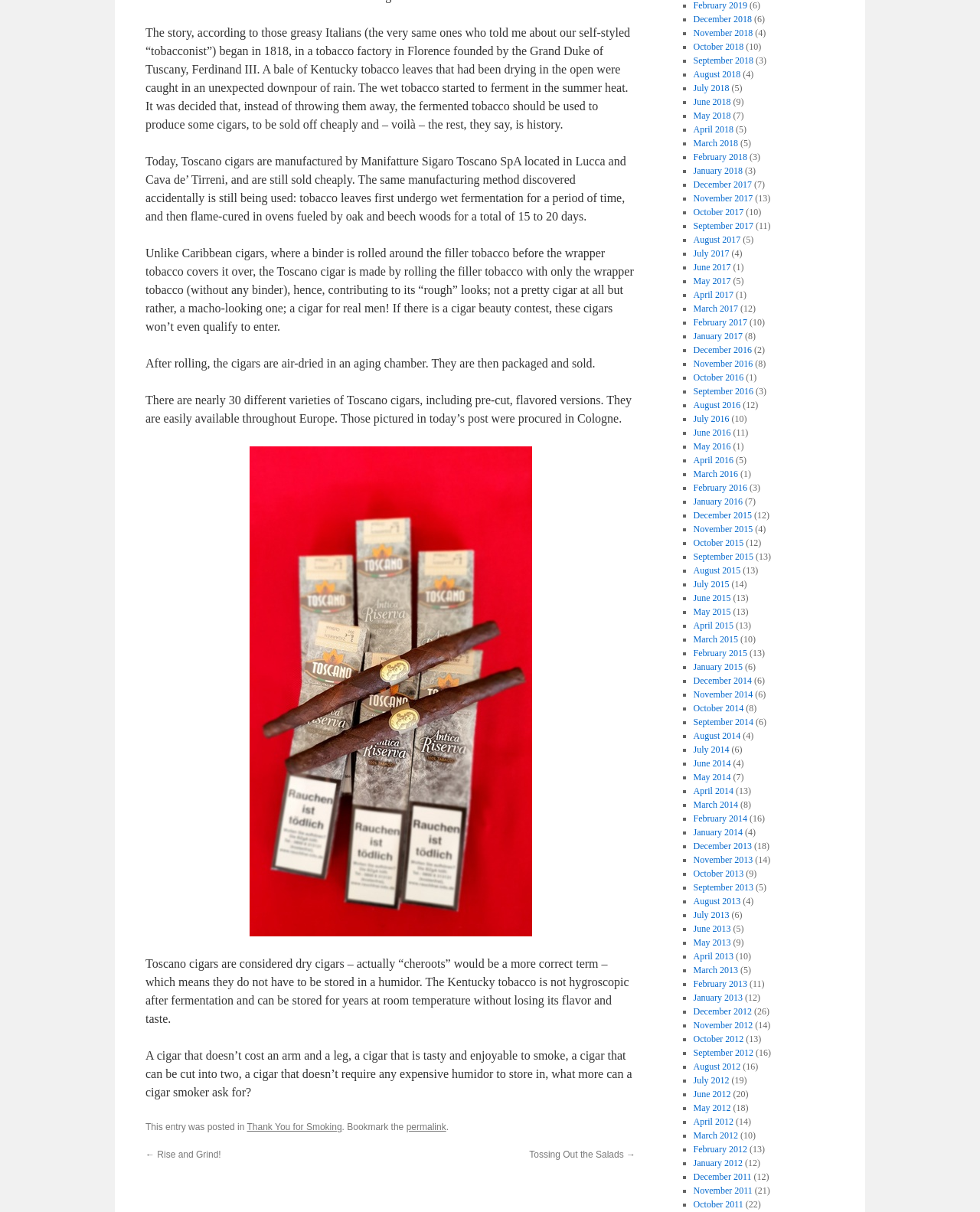Determine the bounding box coordinates for the area that should be clicked to carry out the following instruction: "Click the link 'Rise and Grind!' ".

[0.148, 0.948, 0.226, 0.957]